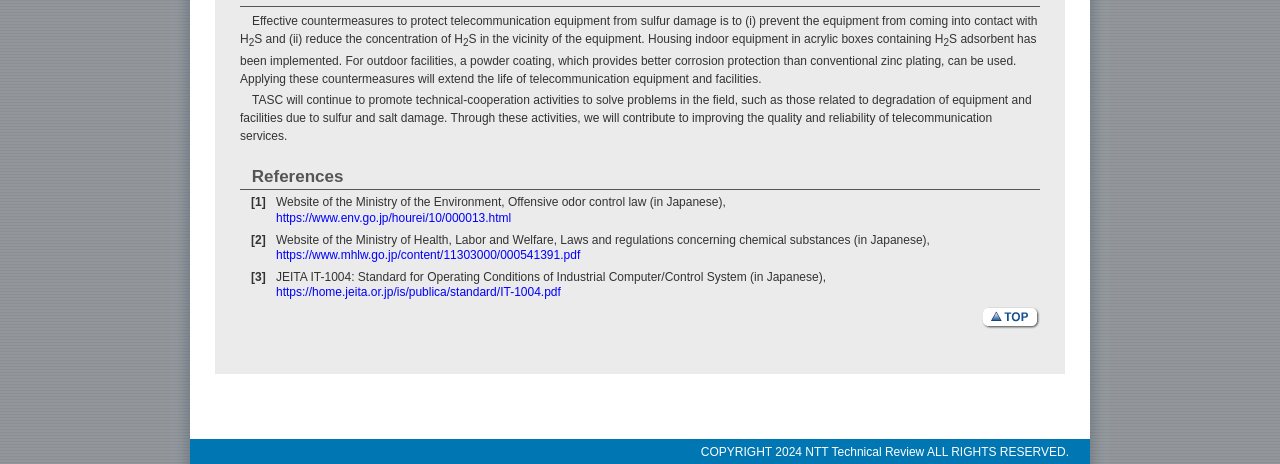What is the purpose of housing indoor equipment in acrylic boxes?
Answer the question with a single word or phrase by looking at the picture.

To protect from sulfur damage